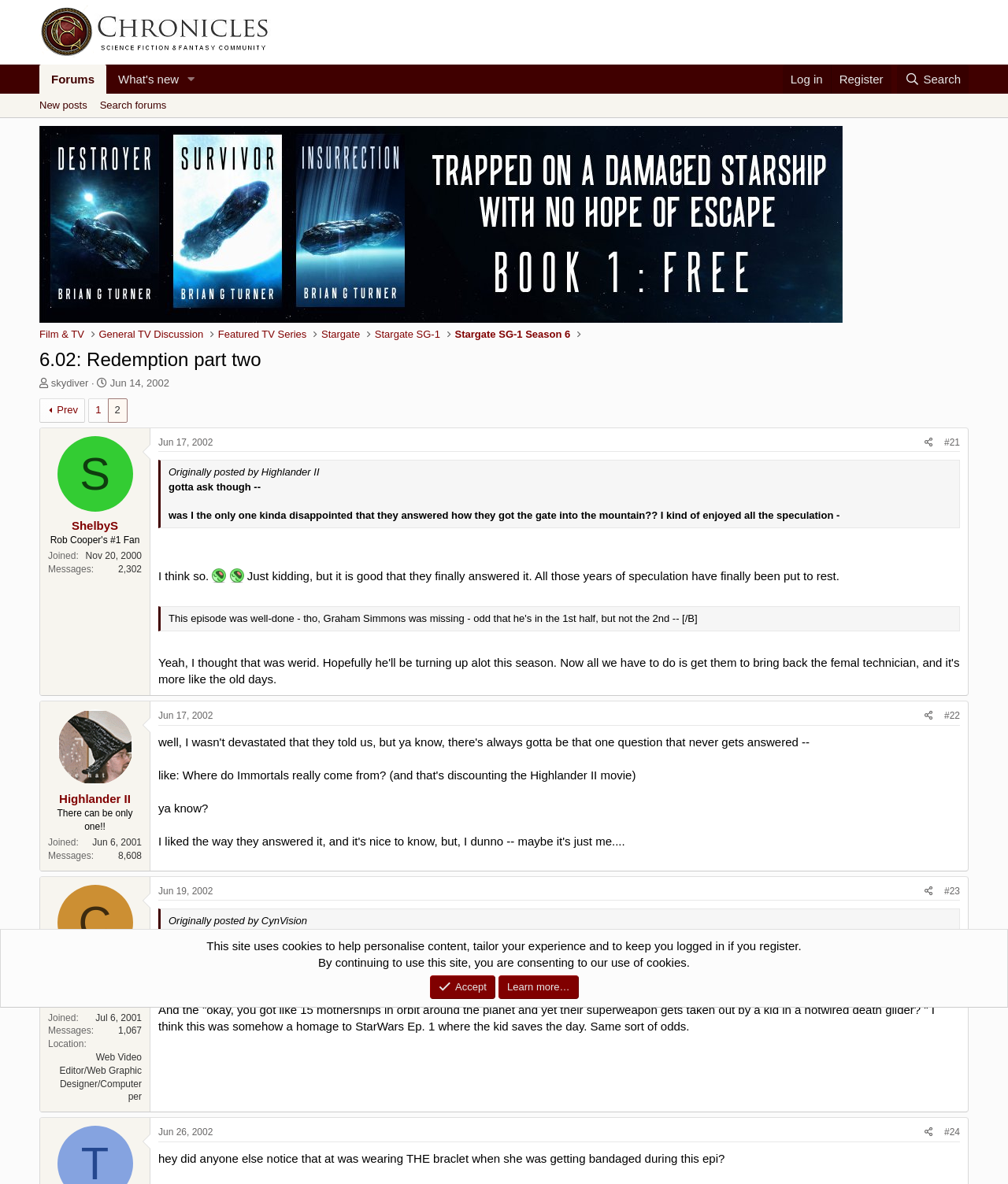Please find and give the text of the main heading on the webpage.

6.02: Redemption part two